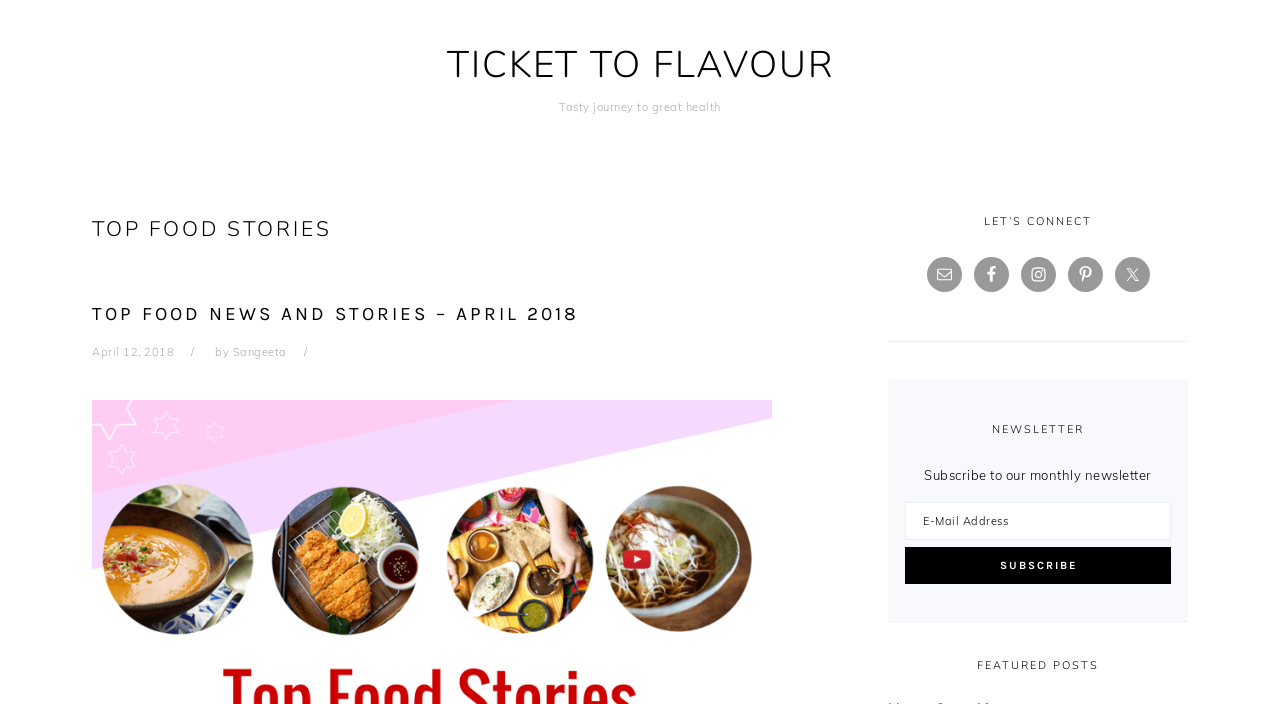Kindly provide the bounding box coordinates of the section you need to click on to fulfill the given instruction: "Read the 'TOP FOOD NEWS AND STORIES – APRIL 2018' article".

[0.072, 0.429, 0.603, 0.464]